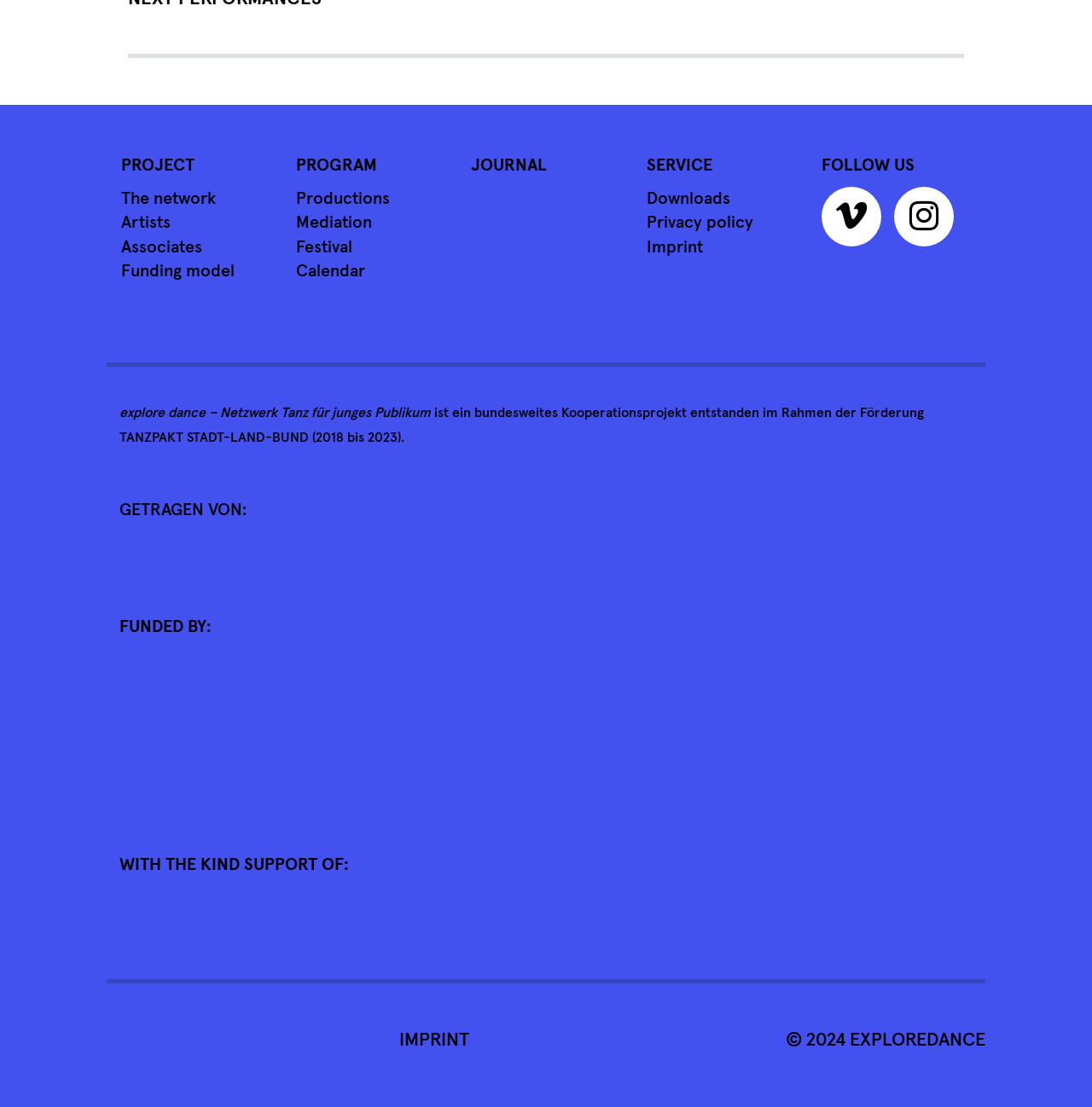Pinpoint the bounding box coordinates of the clickable element needed to complete the instruction: "Follow on Facebook". The coordinates should be provided as four float numbers between 0 and 1: [left, top, right, bottom].

[0.752, 0.194, 0.815, 0.209]